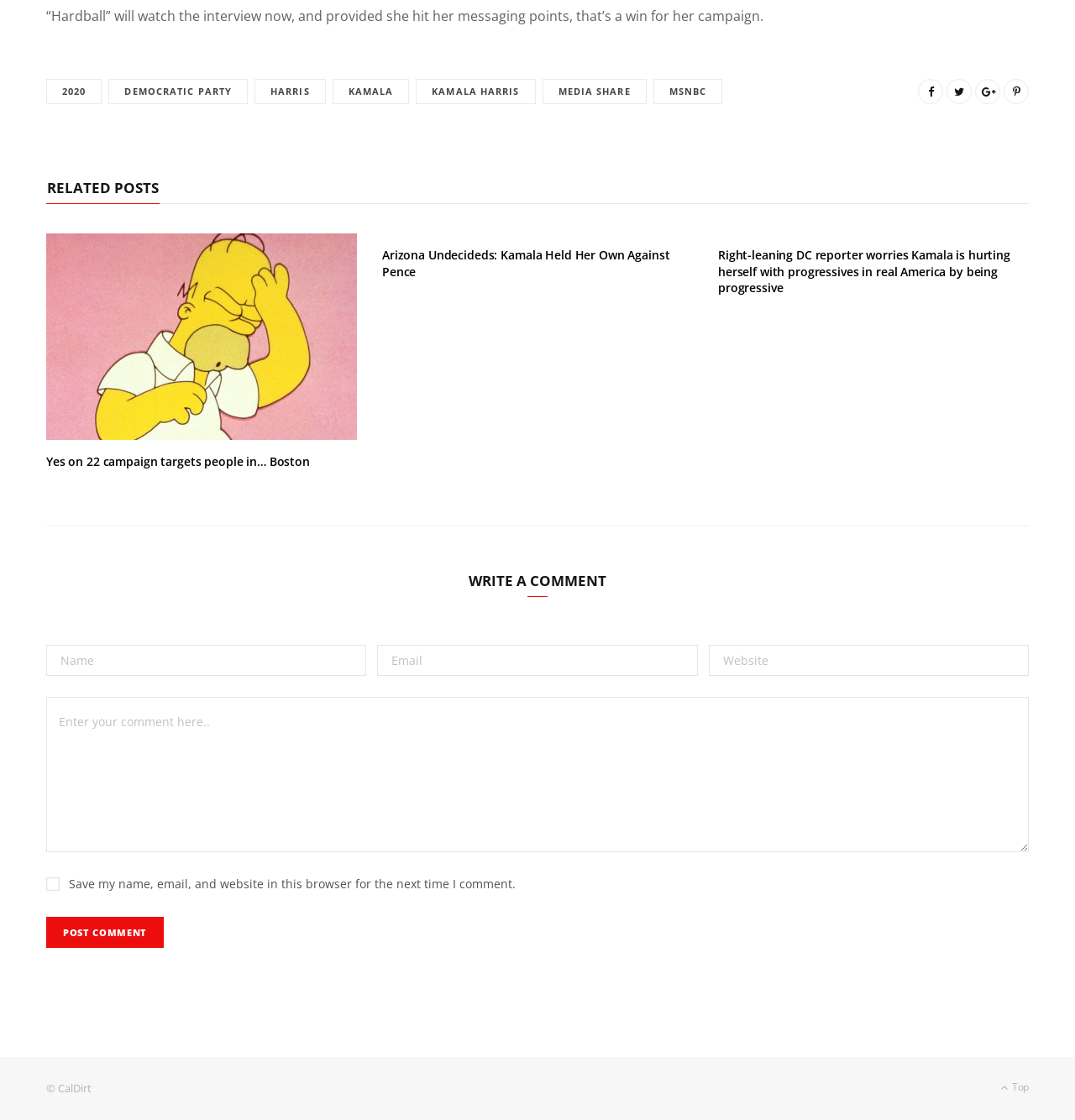Provide a single word or phrase to answer the given question: 
What is the name of the party mentioned?

DEMOCRATIC PARTY